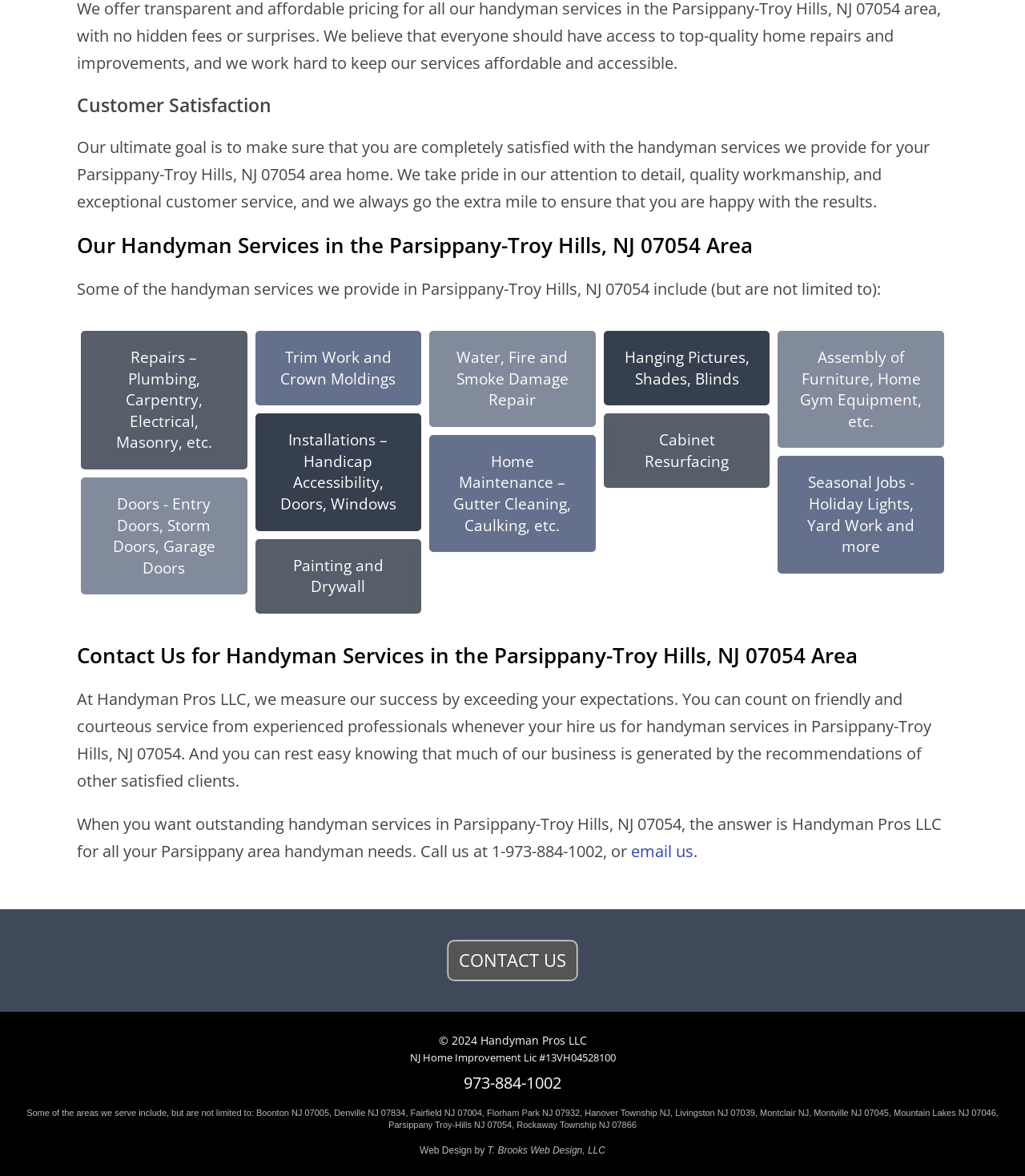What is the ultimate goal of Handyman Pros LLC? Using the information from the screenshot, answer with a single word or phrase.

Customer satisfaction